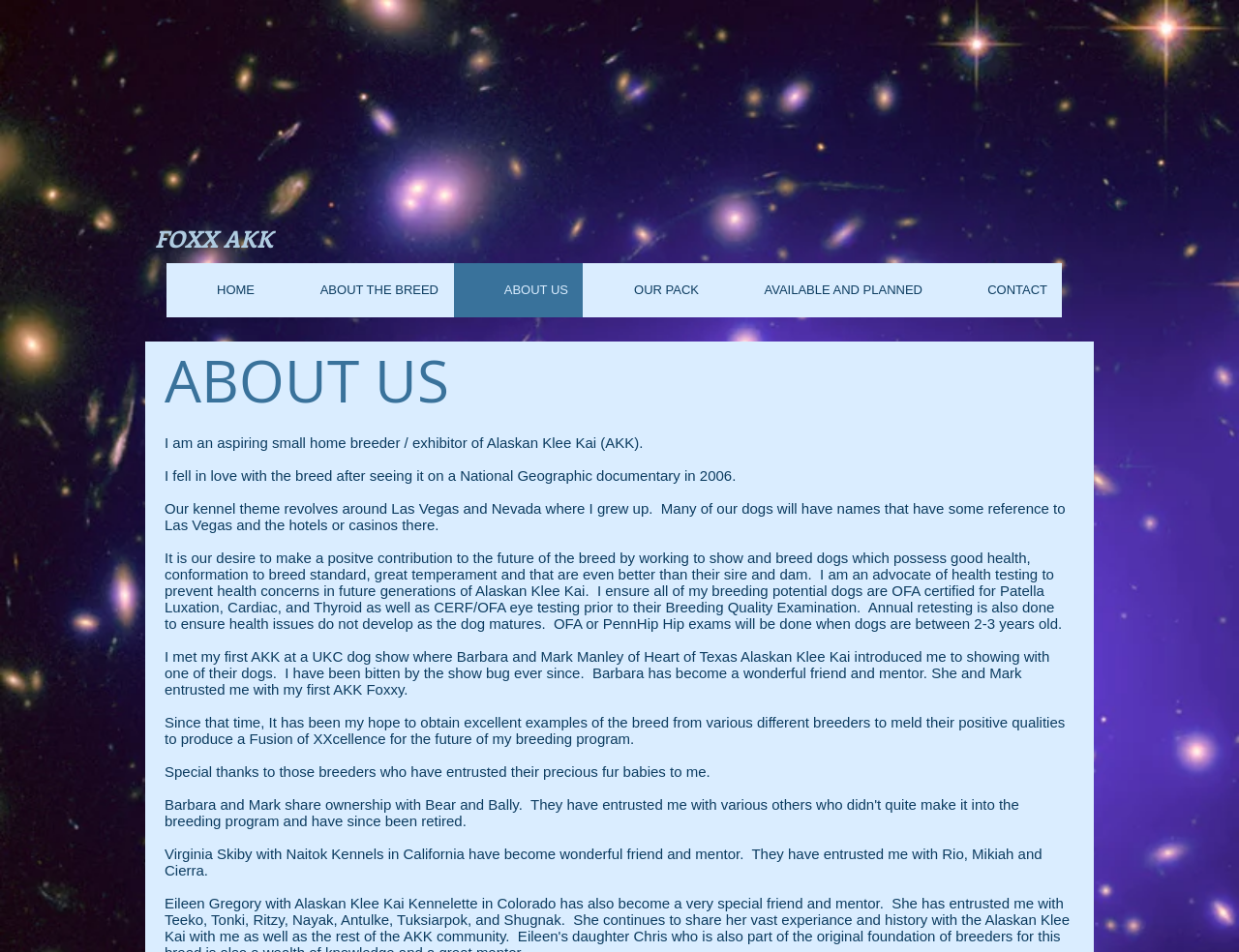Identify and extract the main heading of the webpage.

FUSION OF XXCELLENCE